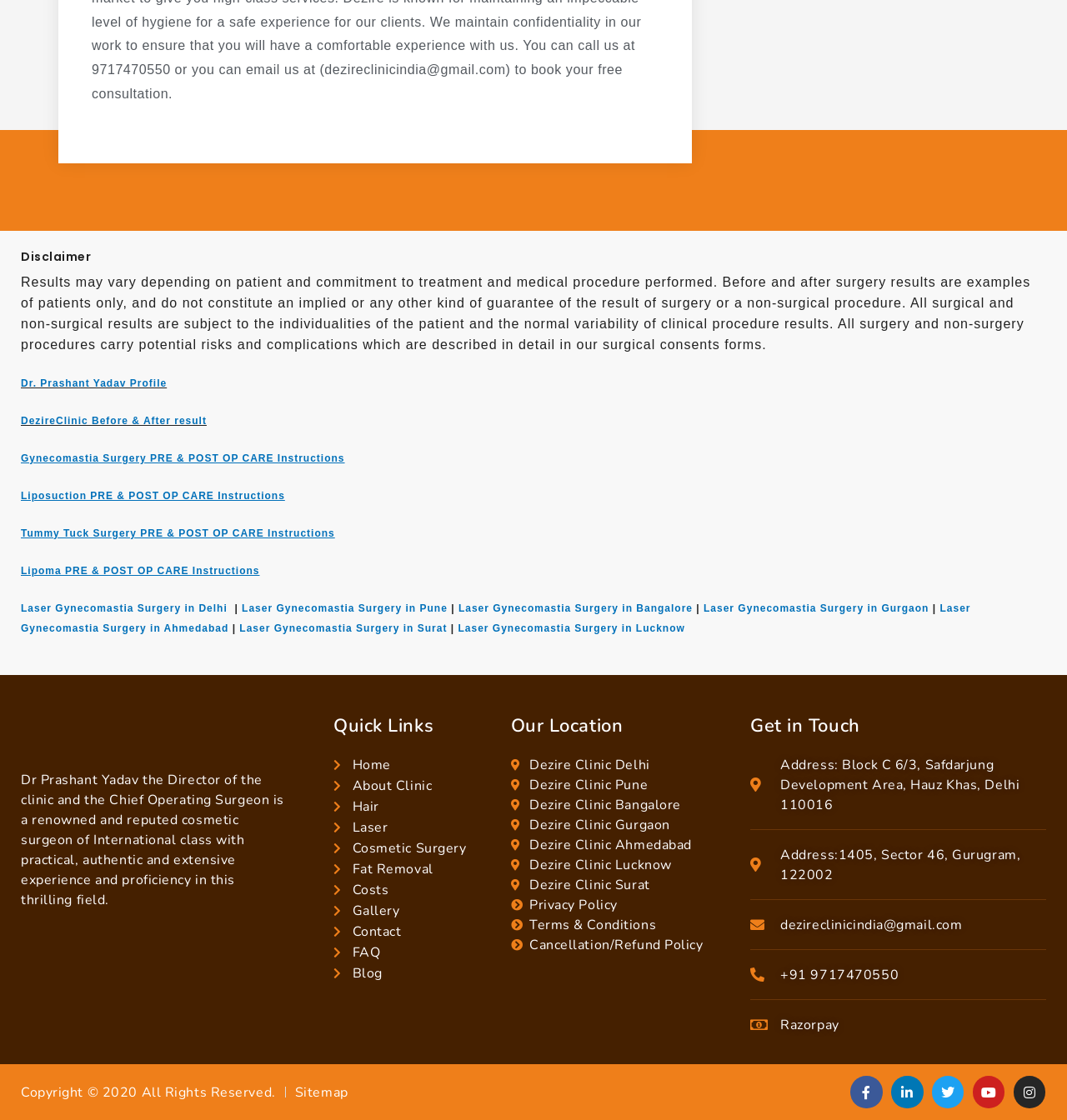Please mark the bounding box coordinates of the area that should be clicked to carry out the instruction: "Read disclaimer".

[0.02, 0.223, 0.98, 0.236]